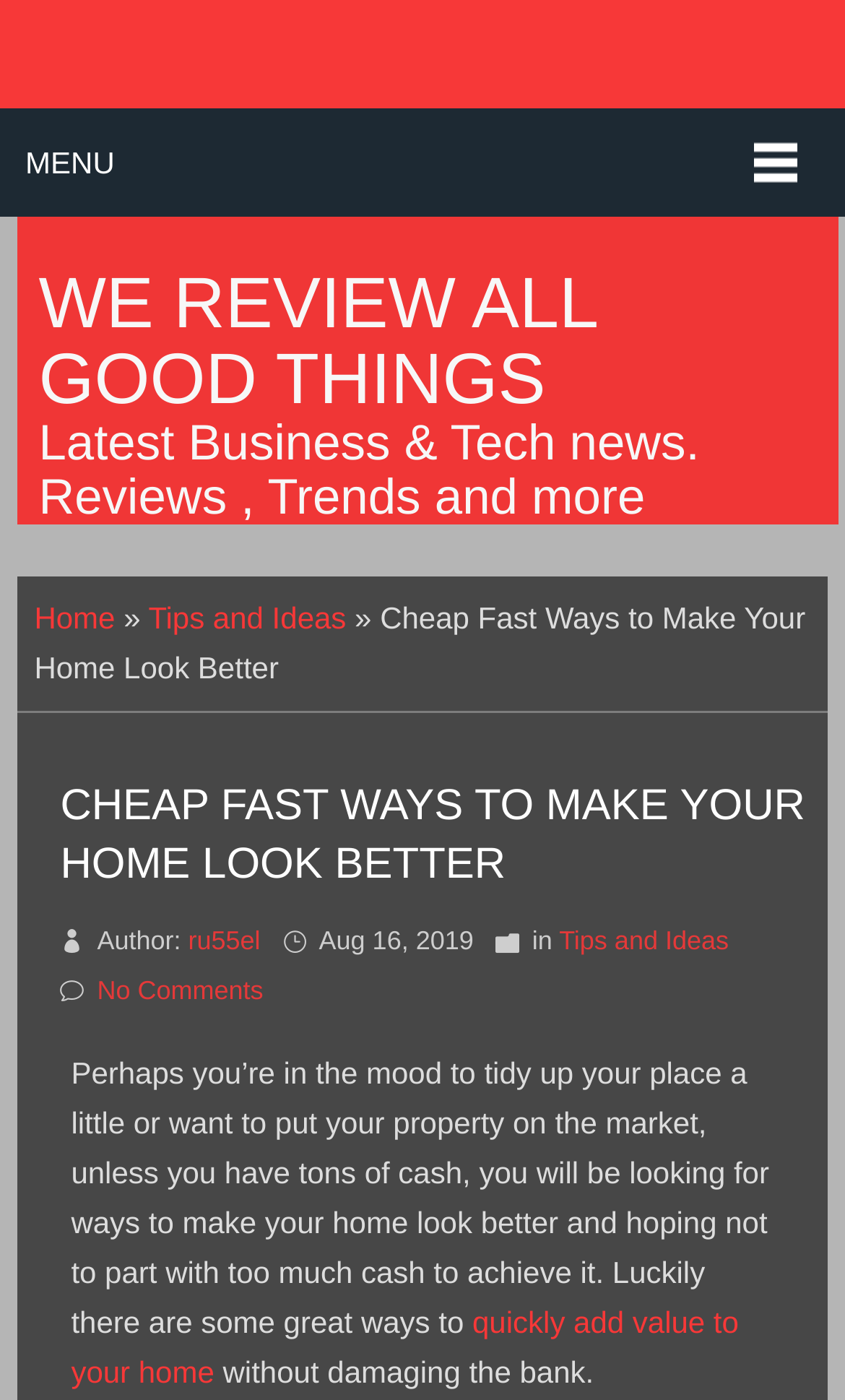Identify the bounding box coordinates for the element that needs to be clicked to fulfill this instruction: "Read about Quality of Life". Provide the coordinates in the format of four float numbers between 0 and 1: [left, top, right, bottom].

None